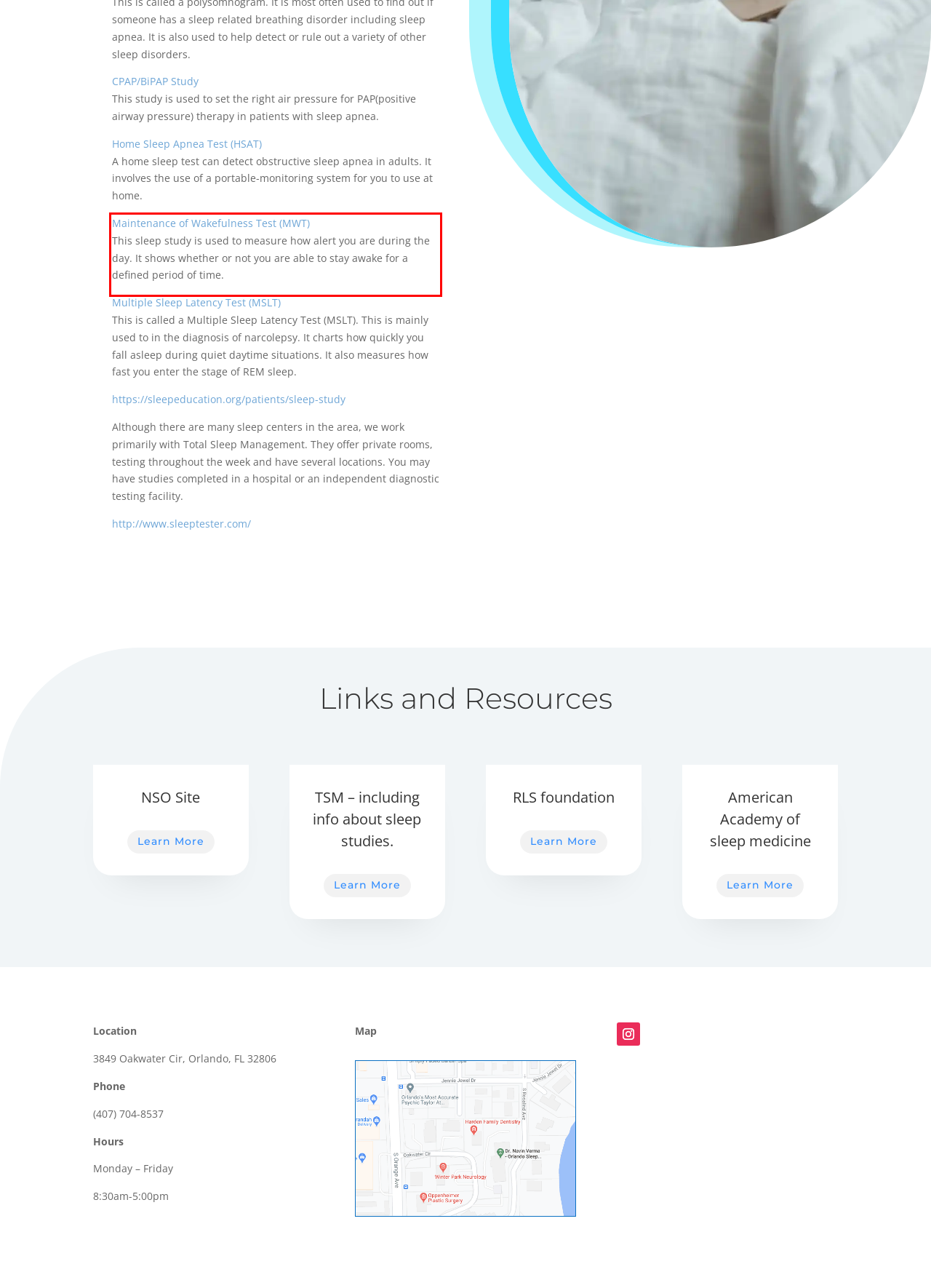Analyze the webpage screenshot and use OCR to recognize the text content in the red bounding box.

Maintenance of Wakefulness Test (MWT) This sleep study is used to measure how alert you are during the day. It shows whether or not you are able to stay awake for a defined period of time.